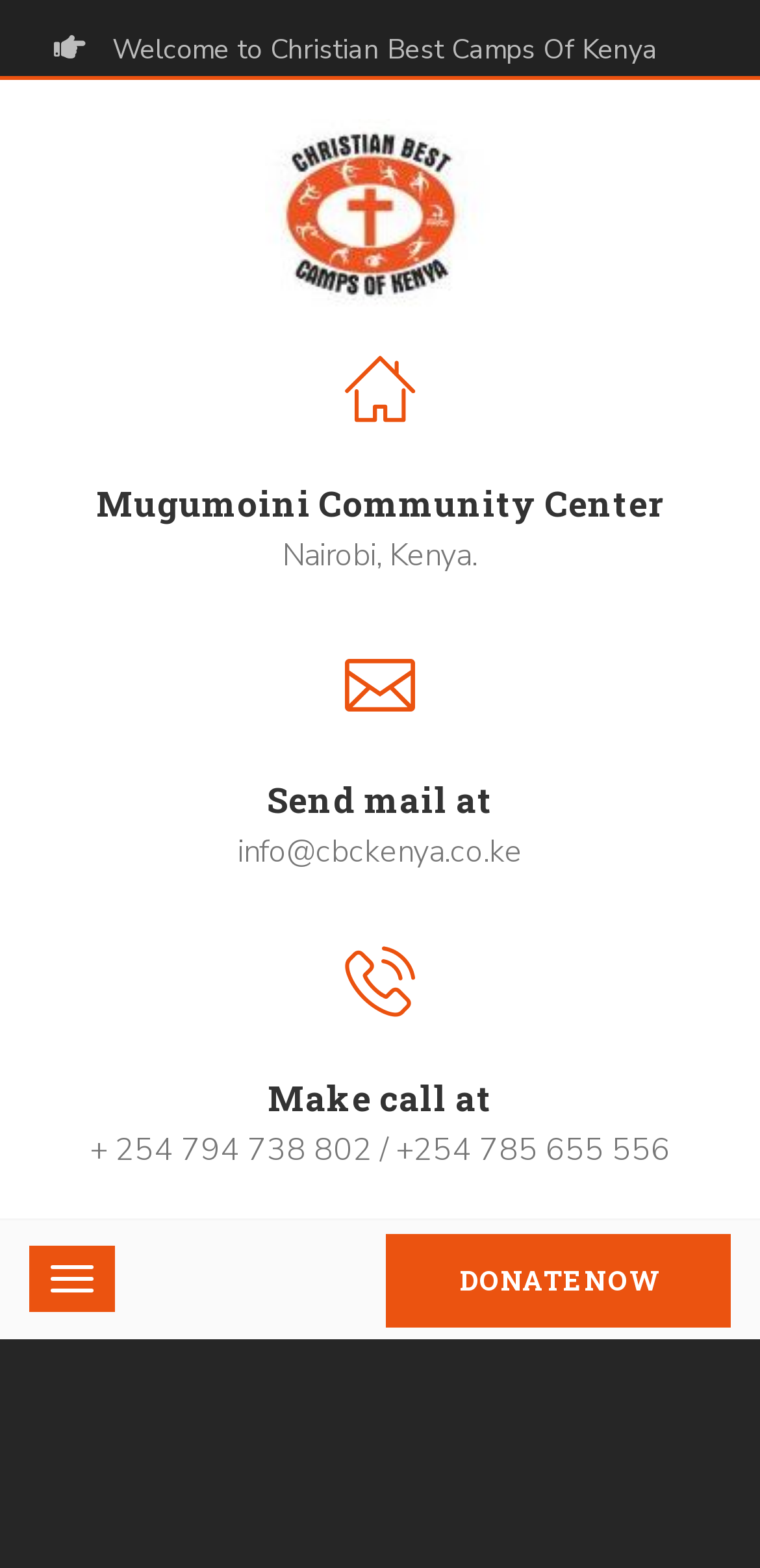Give a one-word or one-phrase response to the question:
What is the location of the community center?

Nairobi, Kenya